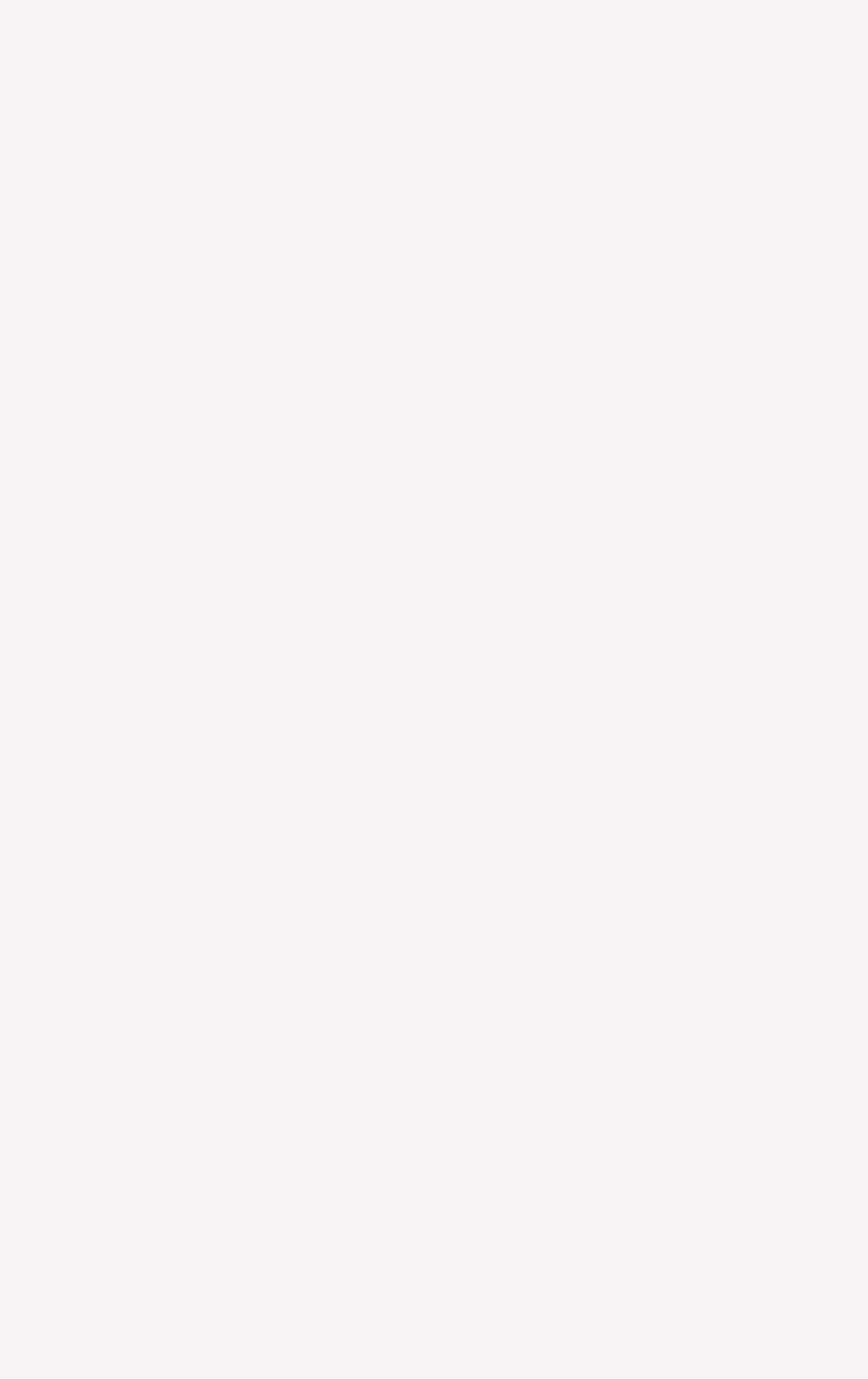What is the most recent month listed?
Please provide a detailed answer to the question.

By examining the list of links, I can see that the most recent month listed is July 2023, which is the first item in the list.